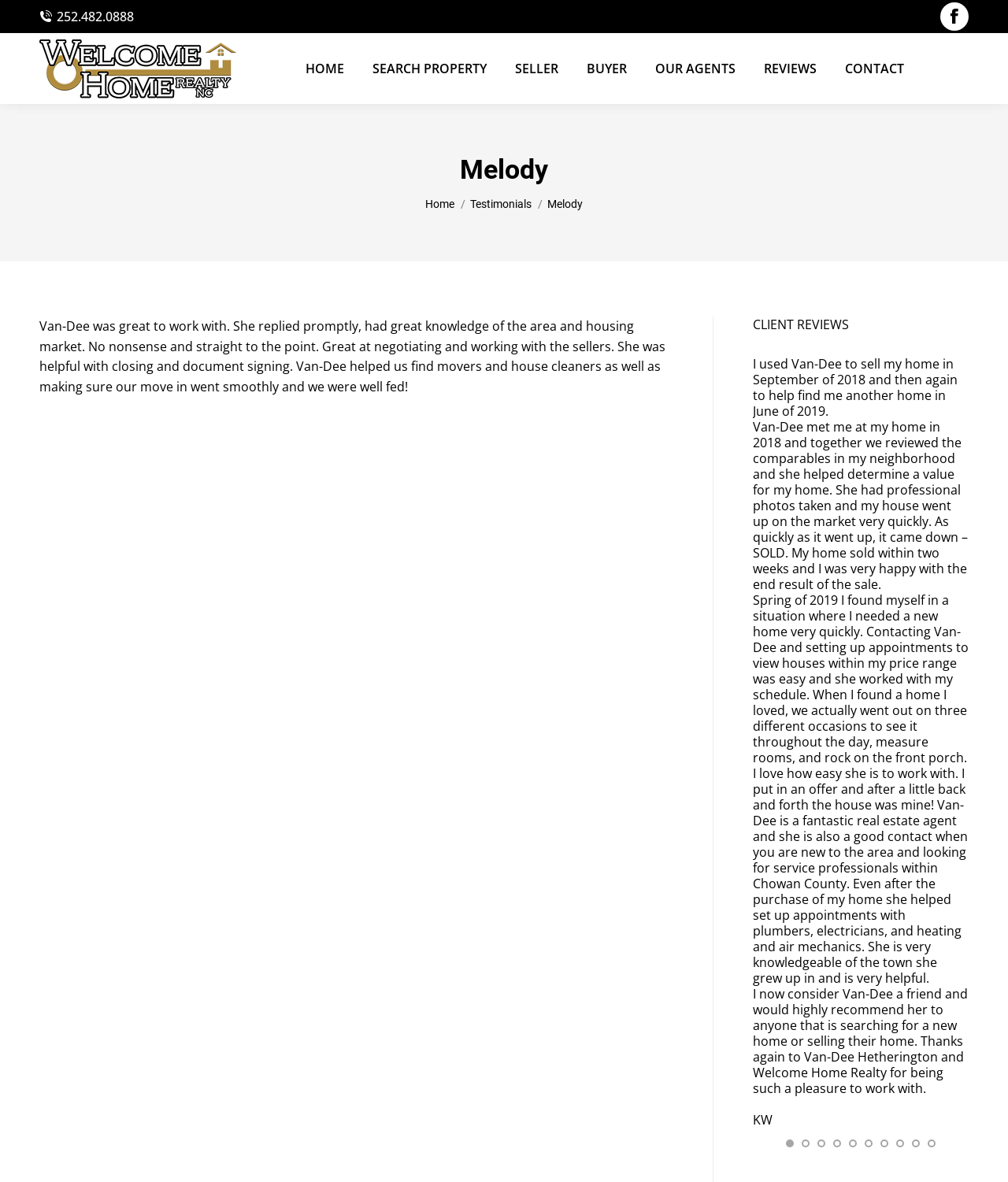Identify the bounding box coordinates of the element that should be clicked to fulfill this task: "Click the 'CONTACT' link". The coordinates should be provided as four float numbers between 0 and 1, i.e., [left, top, right, bottom].

[0.835, 0.04, 0.9, 0.076]